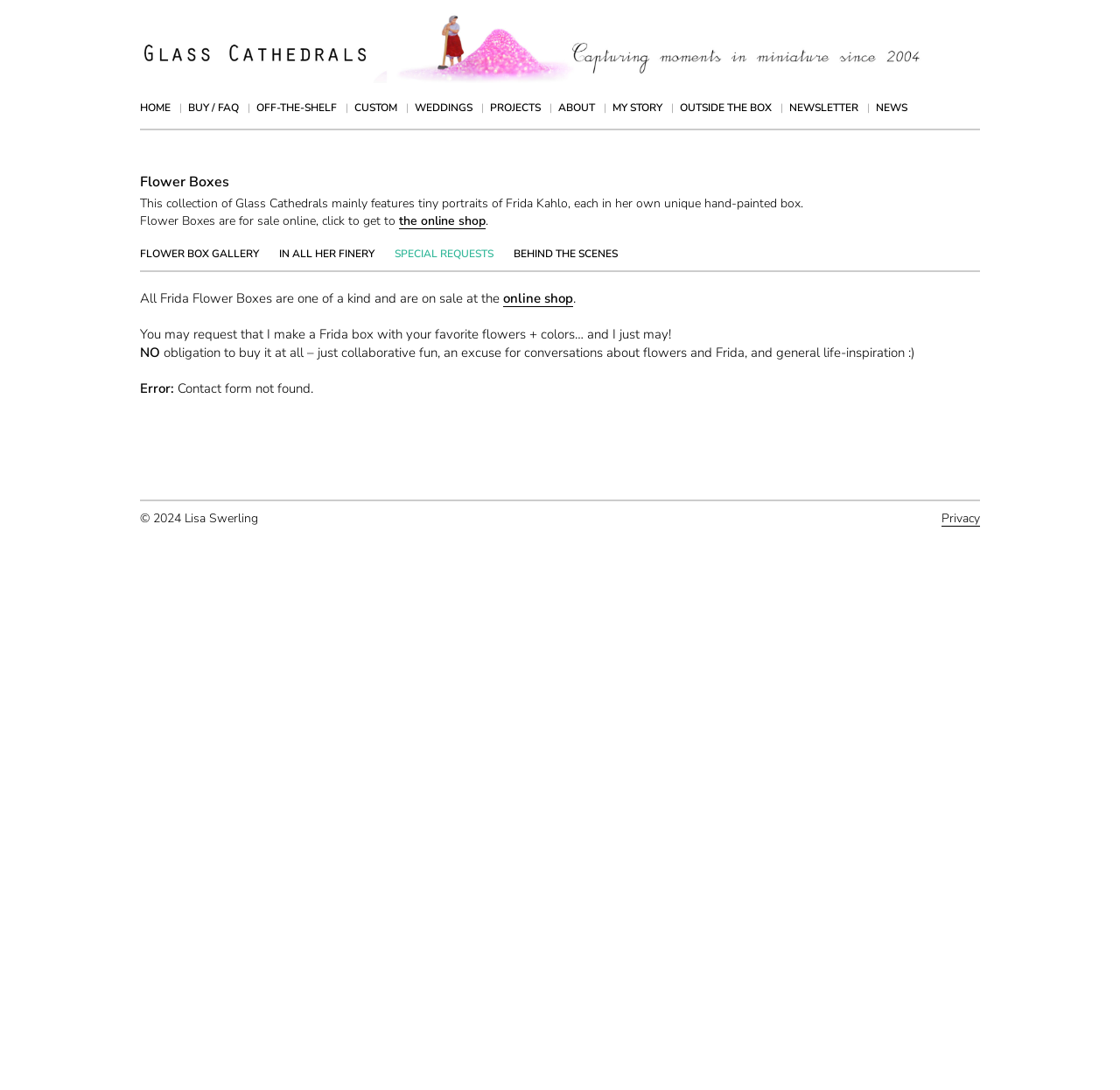Determine the bounding box coordinates for the region that must be clicked to execute the following instruction: "read privacy policy".

[0.841, 0.468, 0.875, 0.483]